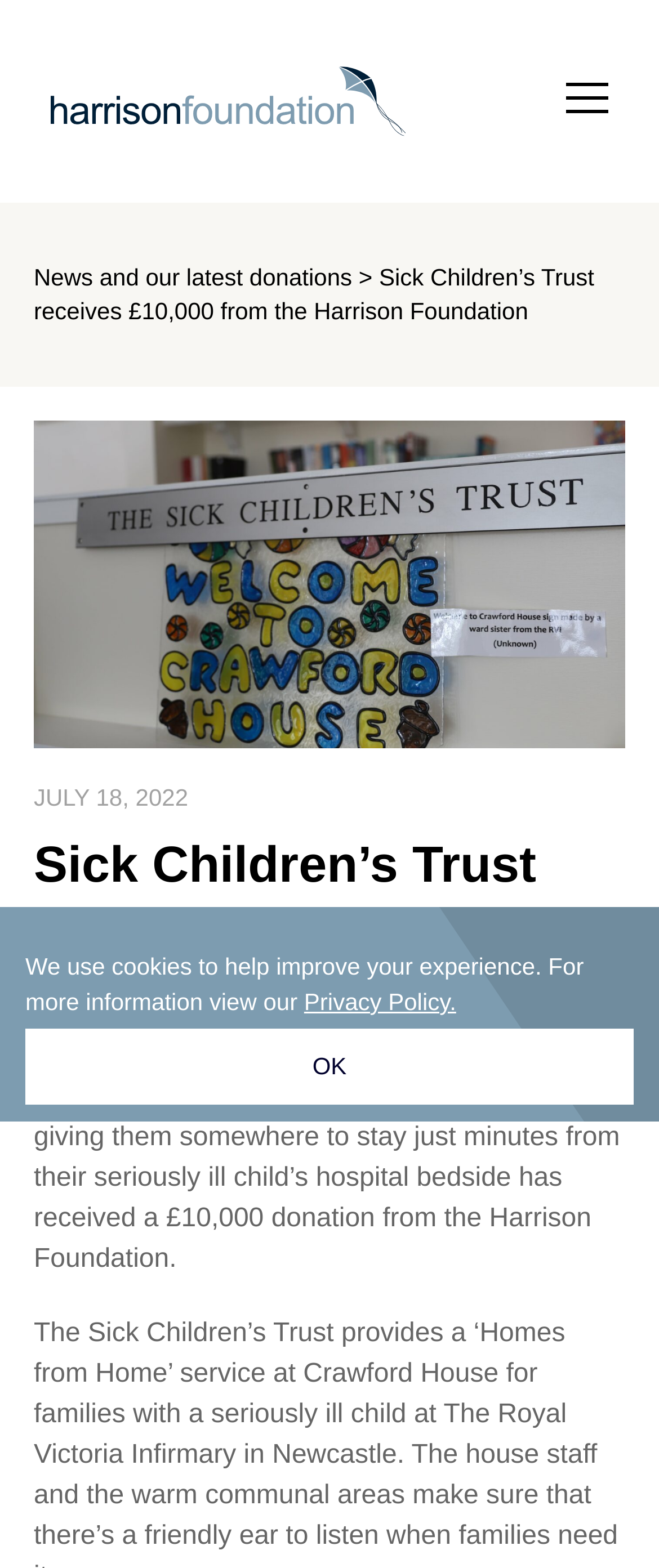Please answer the following question using a single word or phrase: 
What is the purpose of the charity?

Supporting families of sick children